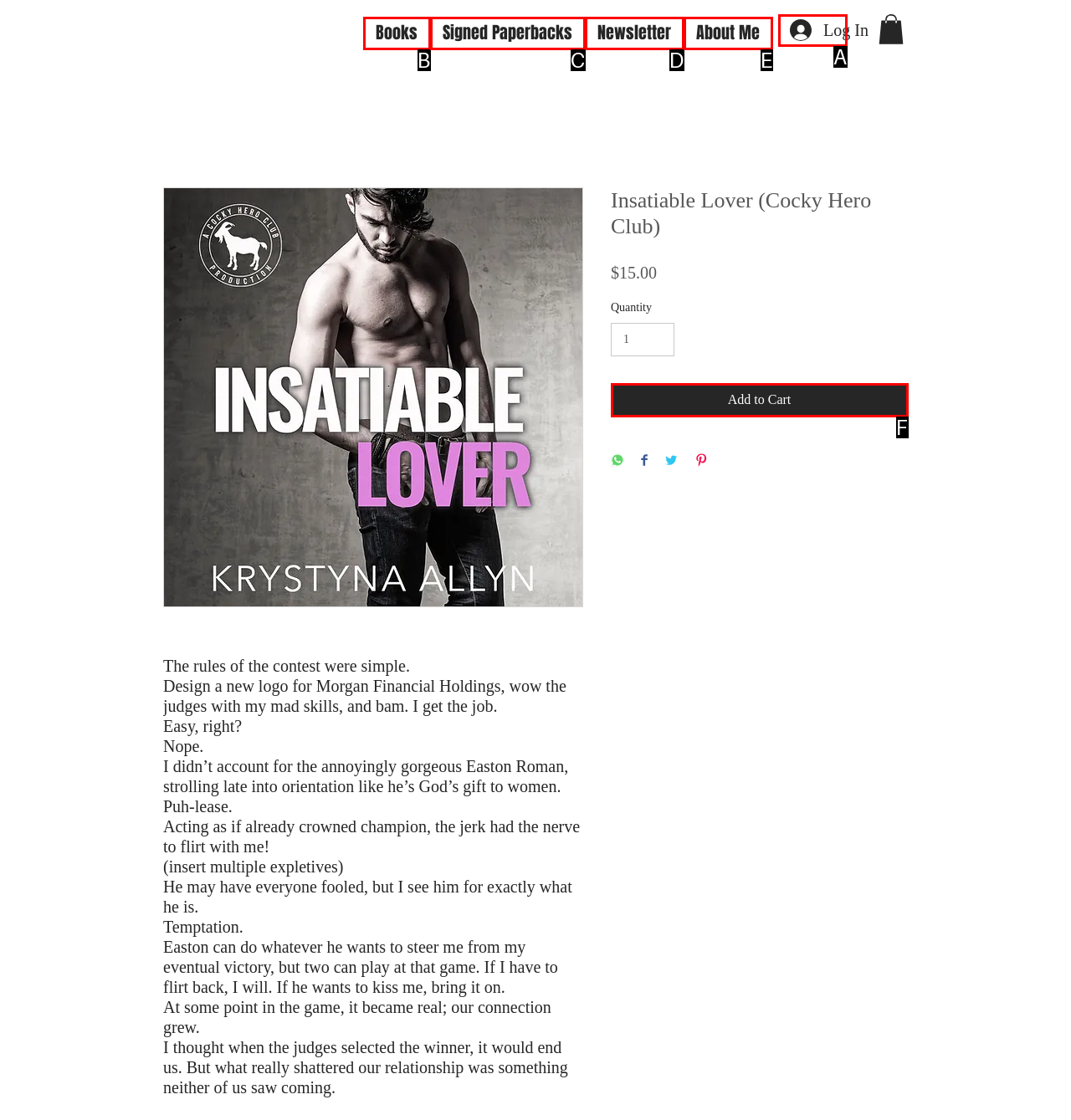Which option aligns with the description: About Me? Respond by selecting the correct letter.

E